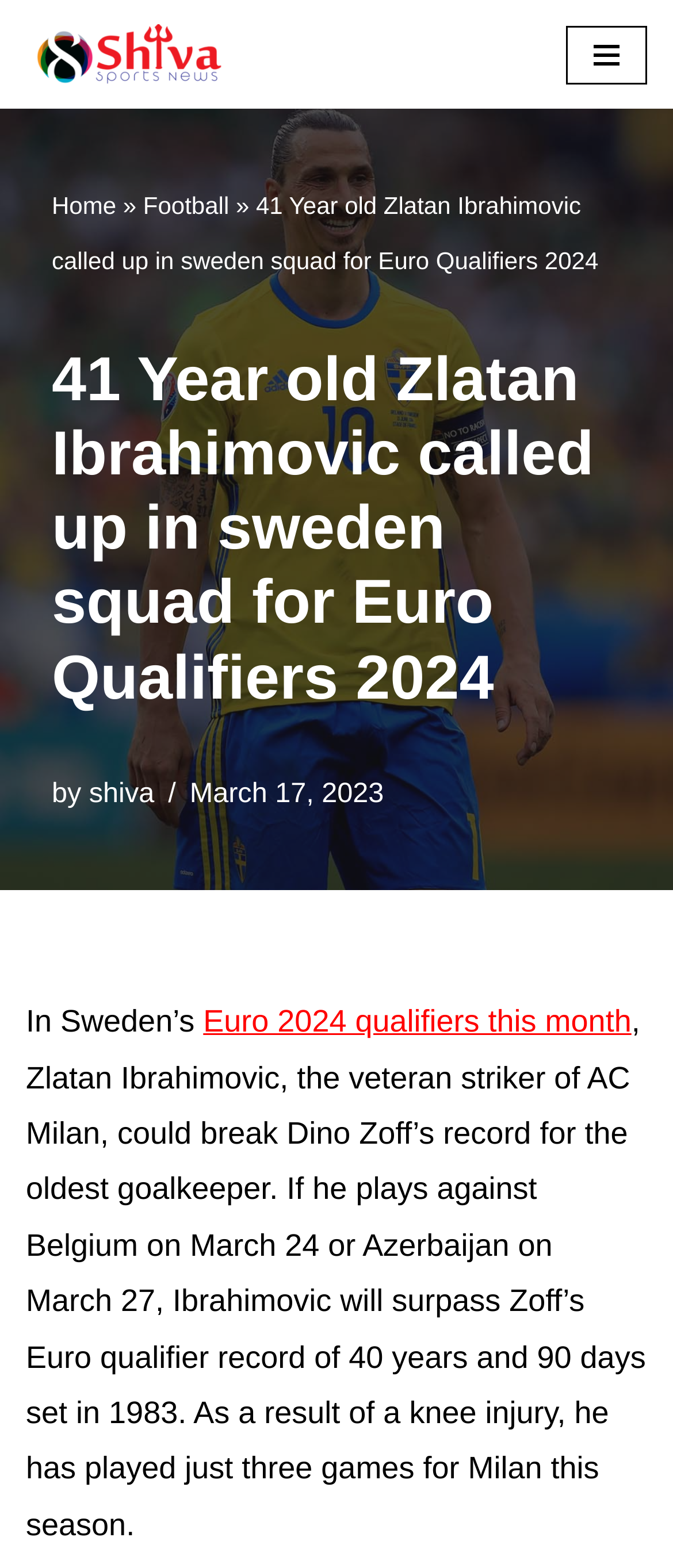Determine the bounding box coordinates for the HTML element described here: "Skip to content".

[0.0, 0.035, 0.077, 0.057]